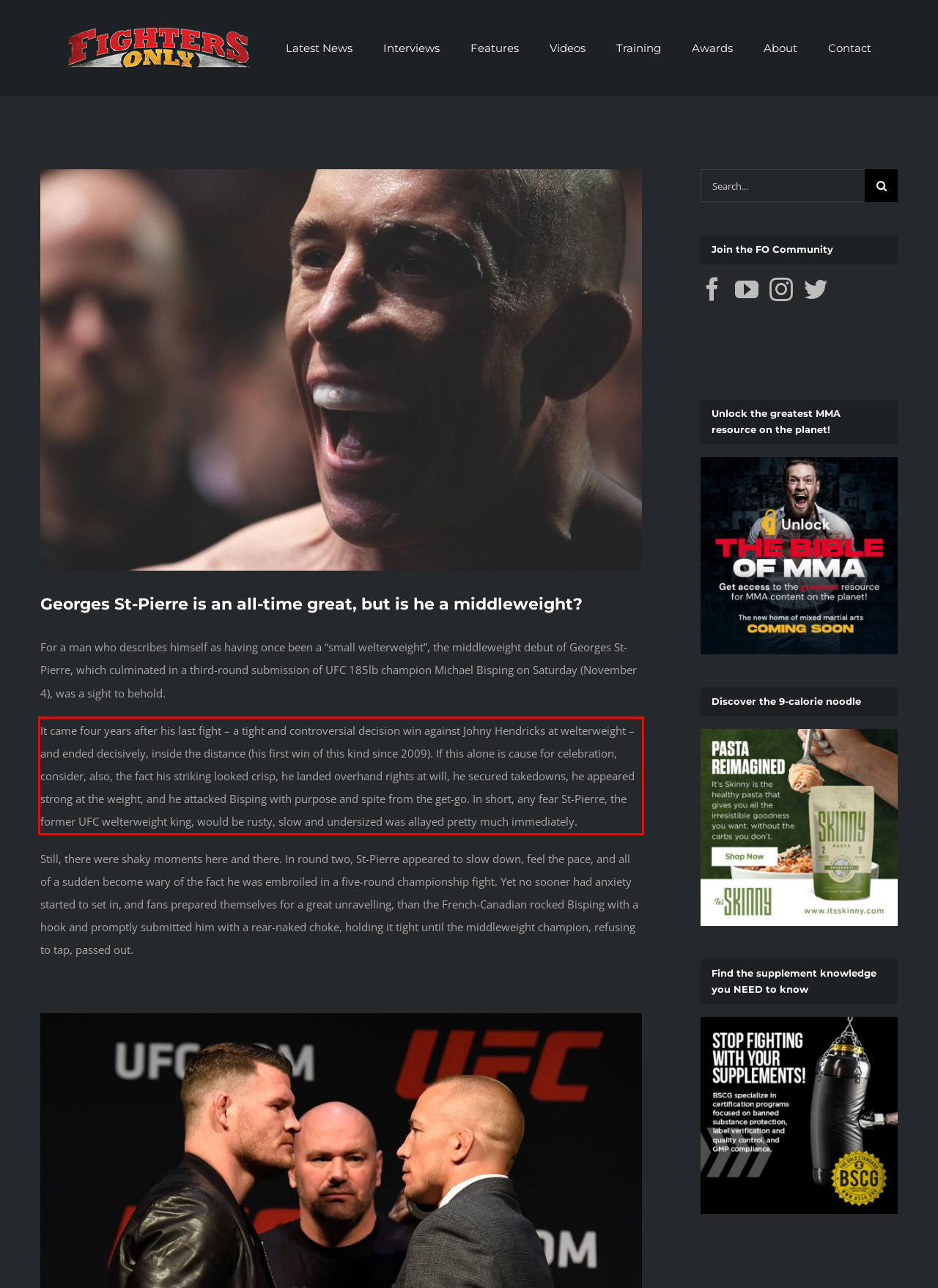Review the screenshot of the webpage and recognize the text inside the red rectangle bounding box. Provide the extracted text content.

It came four years after his last fight – a tight and controversial decision win against Johny Hendricks at welterweight – and ended decisively, inside the distance (his first win of this kind since 2009). If this alone is cause for celebration, consider, also, the fact his striking looked crisp, he landed overhand rights at will, he secured takedowns, he appeared strong at the weight, and he attacked Bisping with purpose and spite from the get-go. In short, any fear St-Pierre, the former UFC welterweight king, would be rusty, slow and undersized was allayed pretty much immediately.